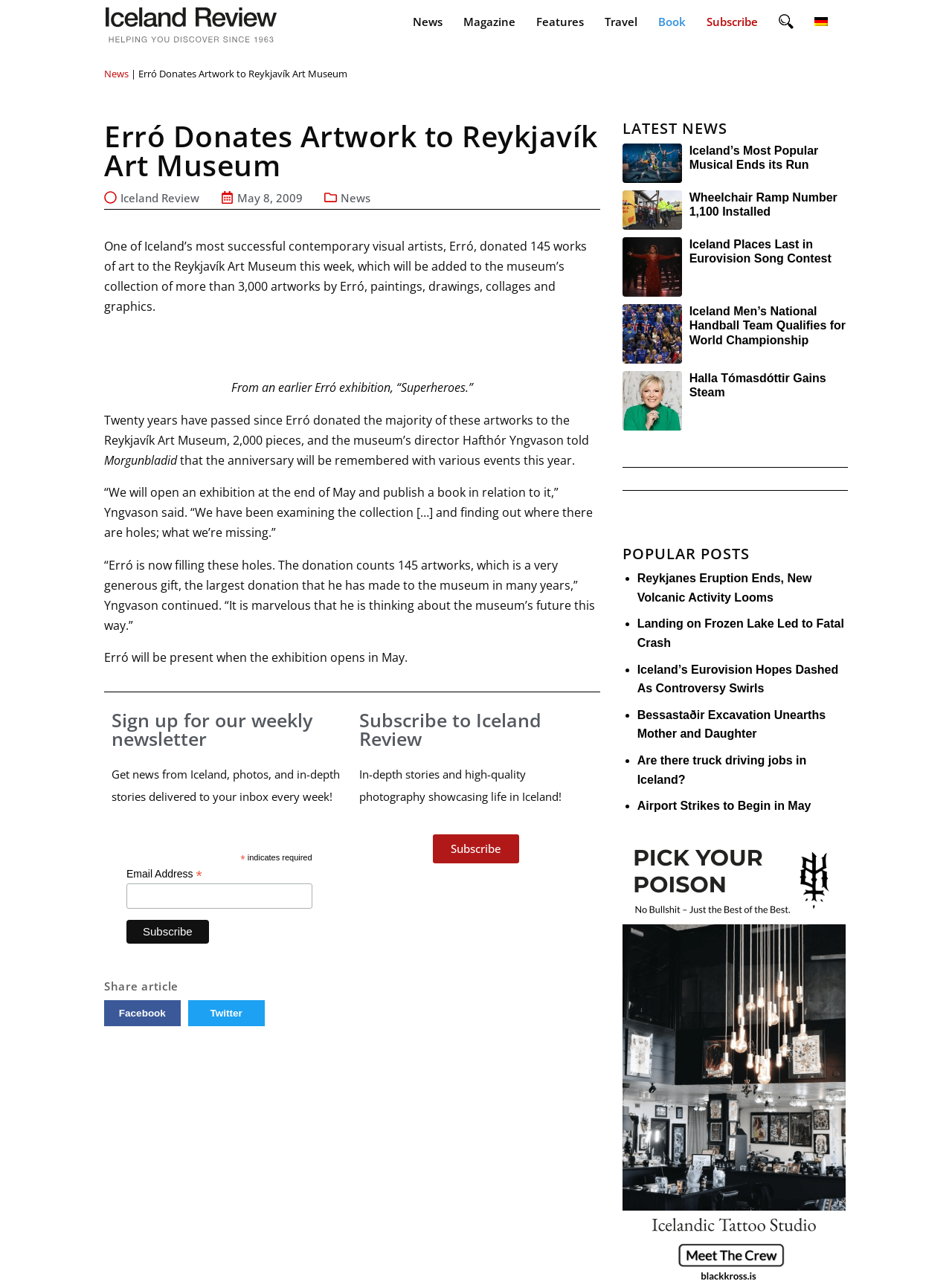Locate the bounding box coordinates of the clickable area needed to fulfill the instruction: "Check the 'Recent Posts'".

None